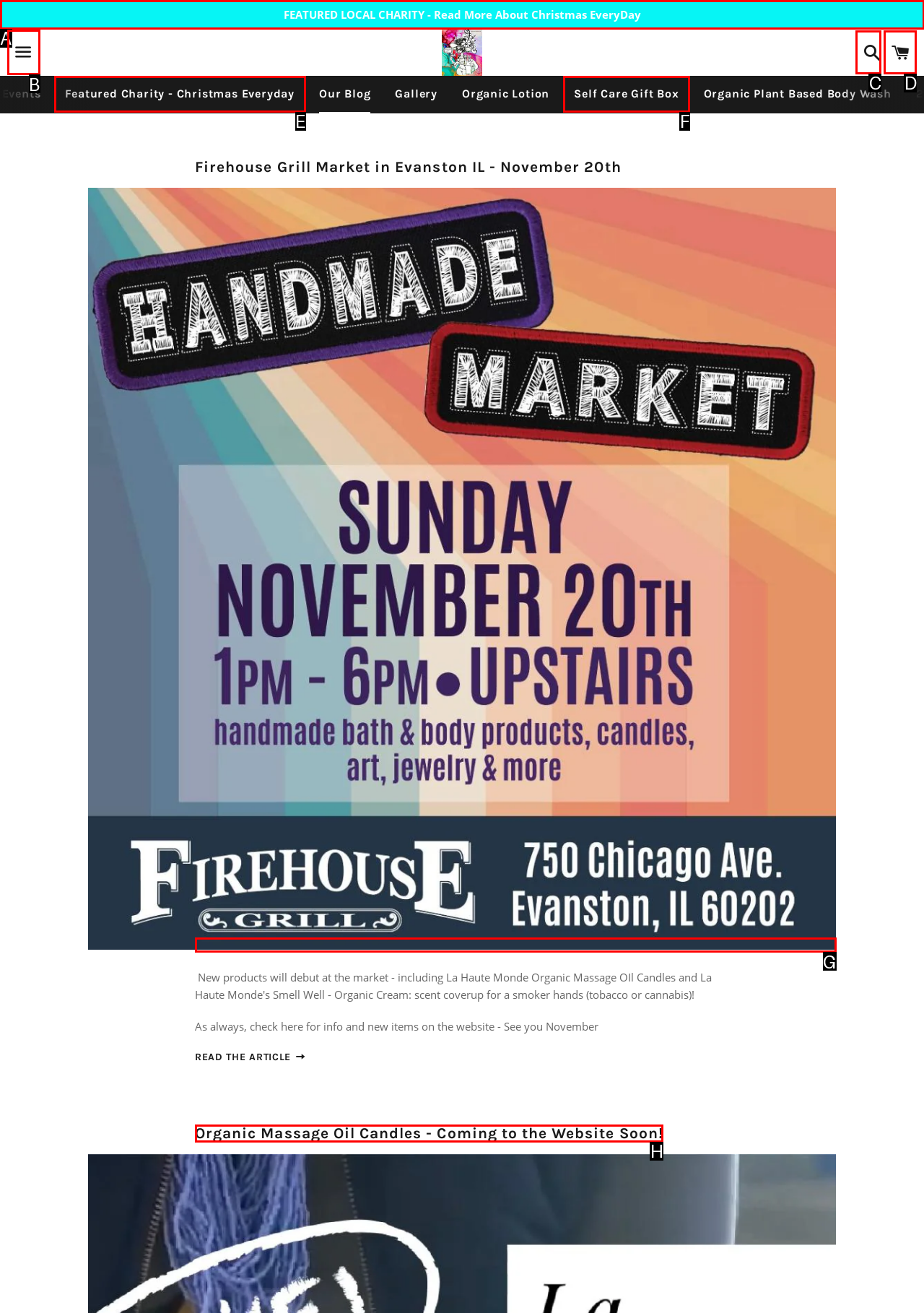Please indicate which option's letter corresponds to the task: Sign in to your account by examining the highlighted elements in the screenshot.

None